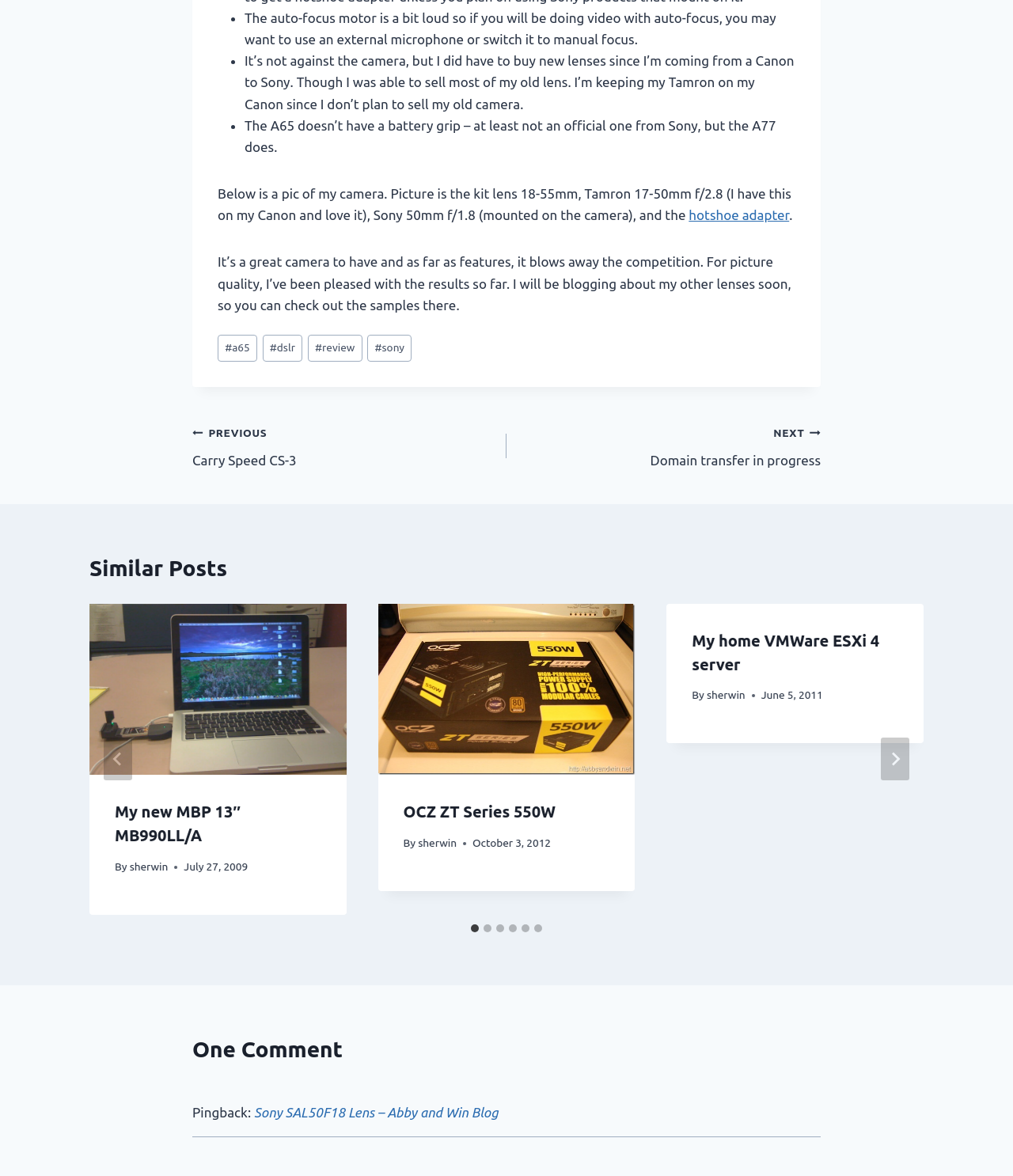What is the purpose of the hotshoe adapter? Analyze the screenshot and reply with just one word or a short phrase.

Not specified